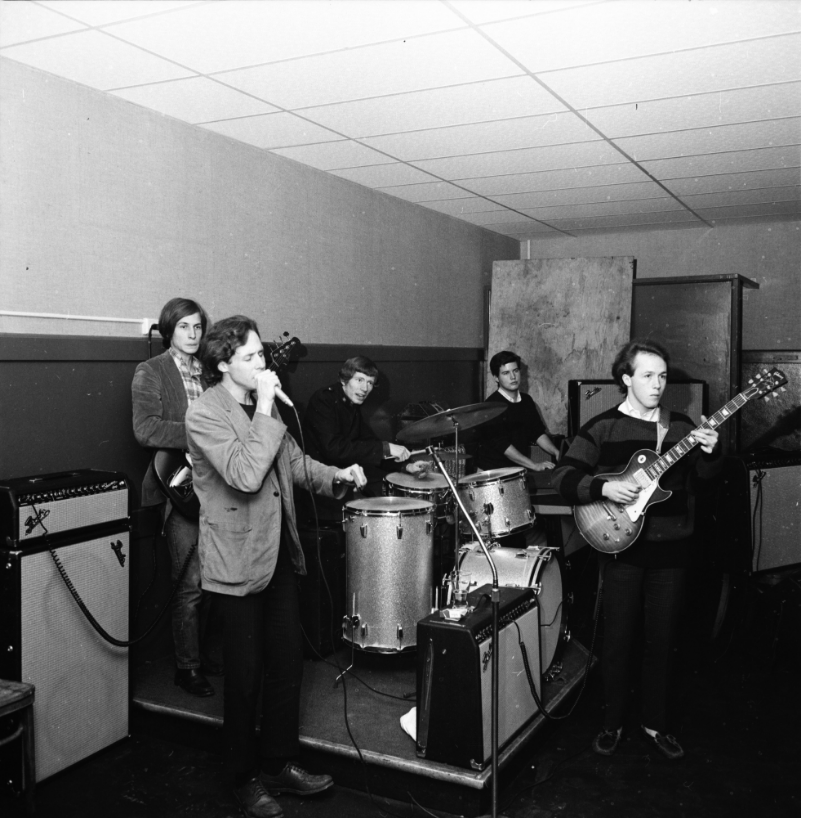Describe all the important aspects and details of the image.

In this black-and-white photograph, the Prime Movers Band is captured performing in a modest indoor setting, likely during a concert or rehearsal in October 1966. The image showcases five members of the band arranged around a small stage. 

In the foreground, a lead vocalist stands confidently, gripping the microphone and engaging with the audience. He is dressed in a light-colored blazer, exuding a classic rock vibe of the era. To his left, a guitarist strums a classic electric guitar, dressed in a striped sweater that adds to the vintage aesthetic. The central position is occupied by a drummer immersed in the rhythm, with a set of classic silver drums shining under the light.

In the background, two members are partially visible: one positioned behind the vocalist and the other in front of the drummer, creating an atmosphere of camaraderie among the band. The setting is enhanced by amplifiers and musical equipment that hint at the band's dedication to their craft. The room features a simple, functional design, with a flat ceiling and plain walls, suggesting that the focus is entirely on the music. 

This snapshot not only captures a moment in time for the Prime Movers Band but also reflects the essence of 1960s music culture, marked by energetic performances and a strong sense of community among musicians.